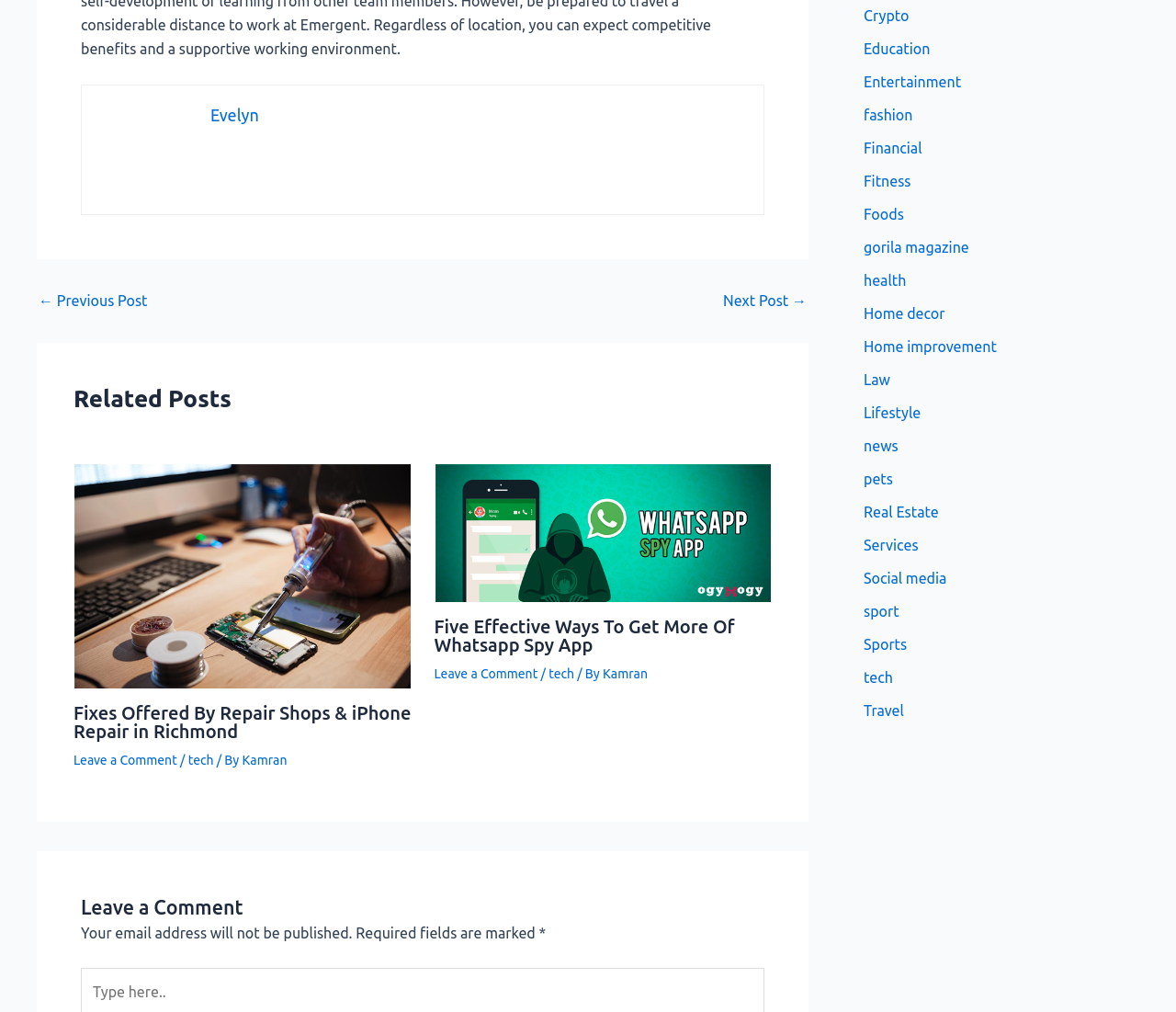Please determine the bounding box coordinates of the section I need to click to accomplish this instruction: "View the 'Crypto' section".

[0.734, 0.008, 0.773, 0.024]